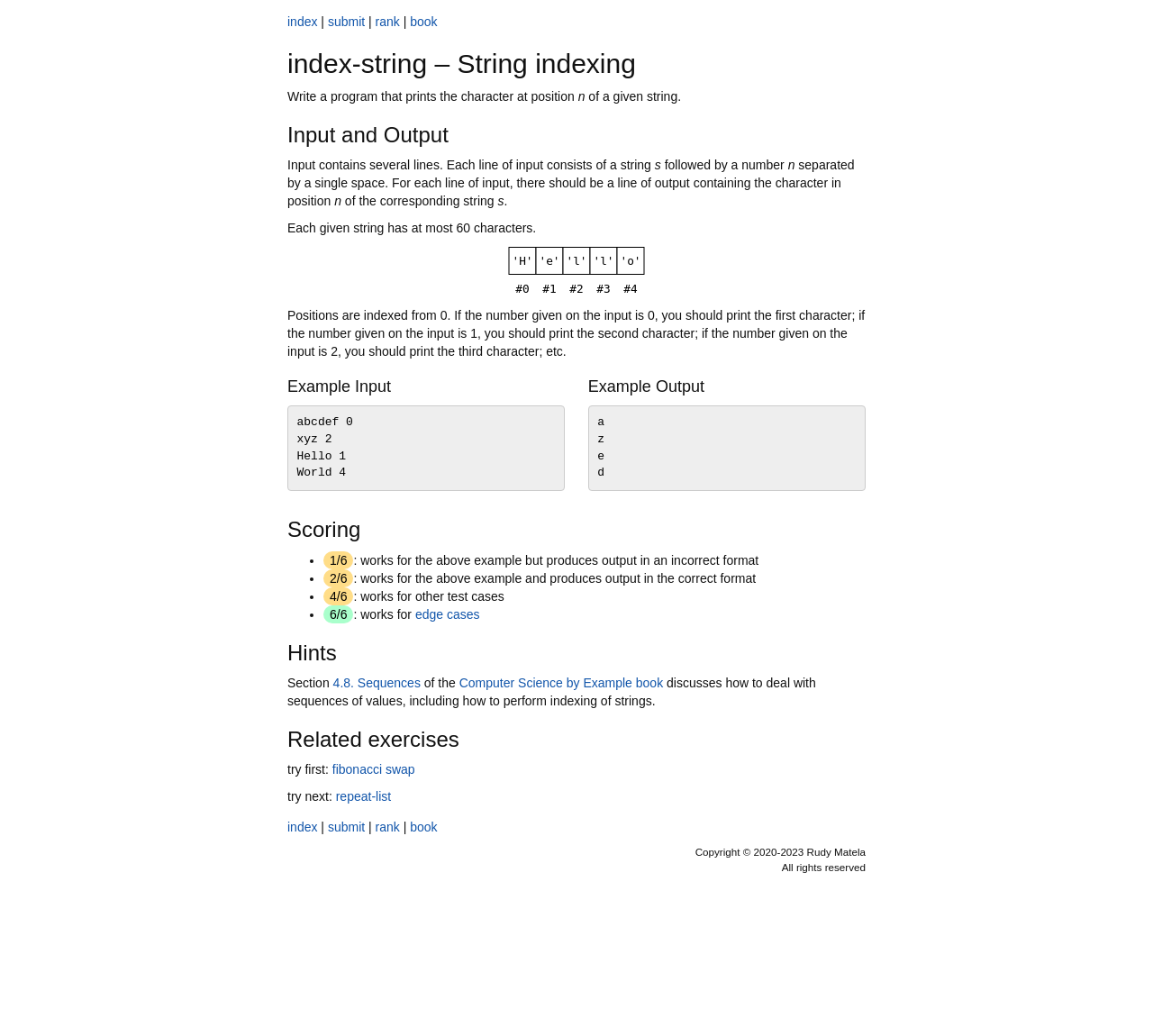What is the task of the program?
Based on the image, answer the question with as much detail as possible.

The program is required to write a program that prints the character at a given position of a string. The position is specified by a number, and the string is provided as input.